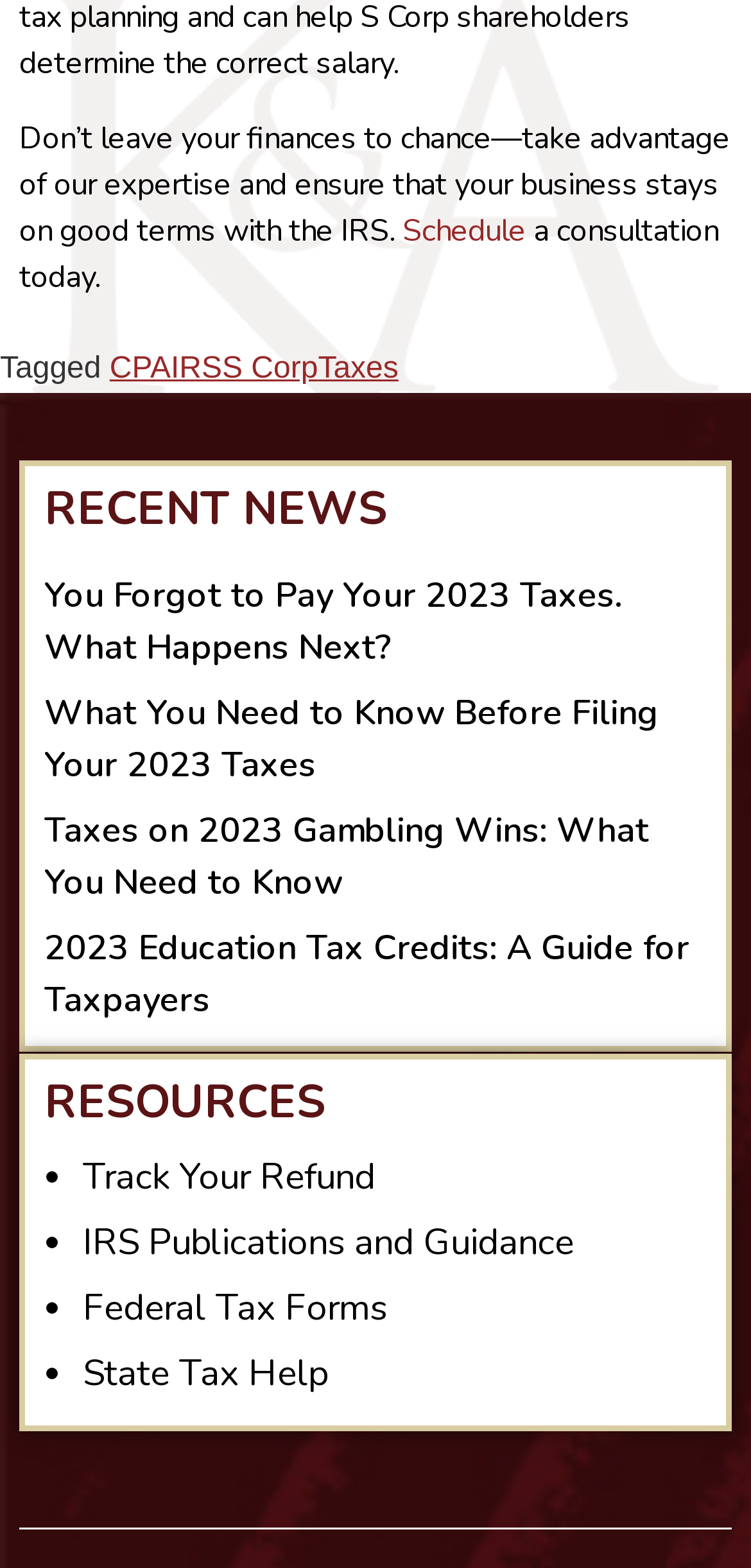What year is focused on in the news articles?
Examine the image closely and answer the question with as much detail as possible.

The links 'You Forgot to Pay Your 2023 Taxes. What Happens Next?' and 'What You Need to Know Before Filing Your 2023 Taxes' suggest that the news articles are focused on the year 2023.